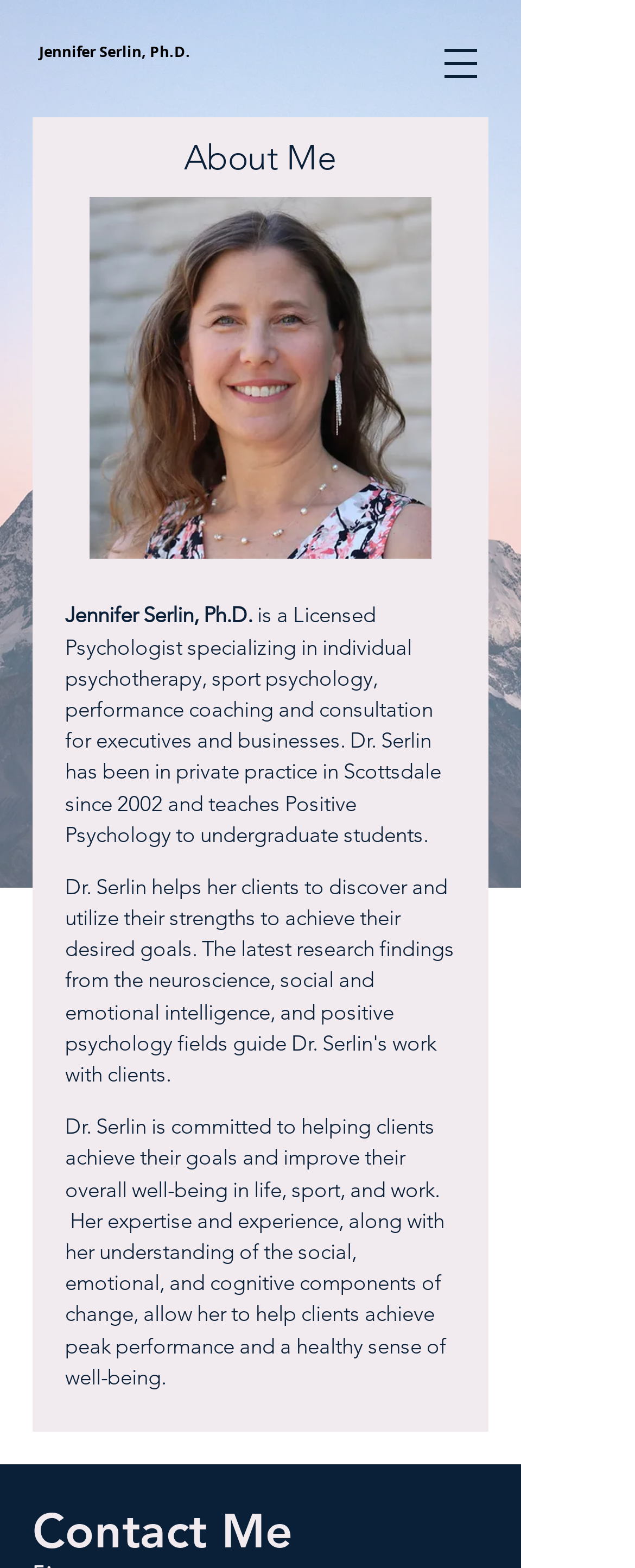Answer the question using only a single word or phrase: 
What is the topic of the course Dr. Serlin teaches?

Positive Psychology